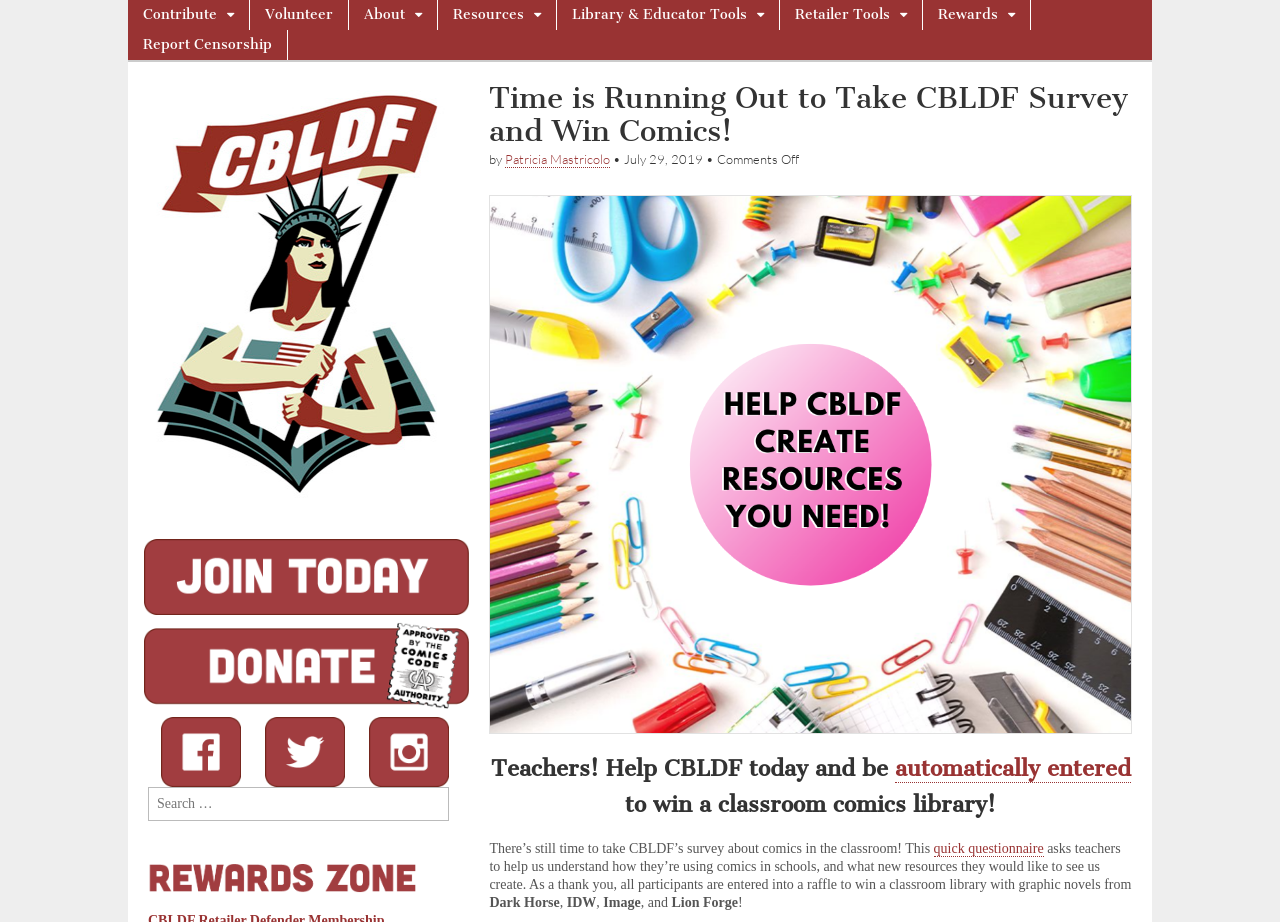Based on the image, provide a detailed and complete answer to the question: 
What is the purpose of the survey?

The purpose of the survey can be inferred from the text 'asks teachers to help us understand how they’re using comics in schools, and what new resources they would like to see us create' which suggests that the survey is meant to gather information from teachers about their use of comics in schools.